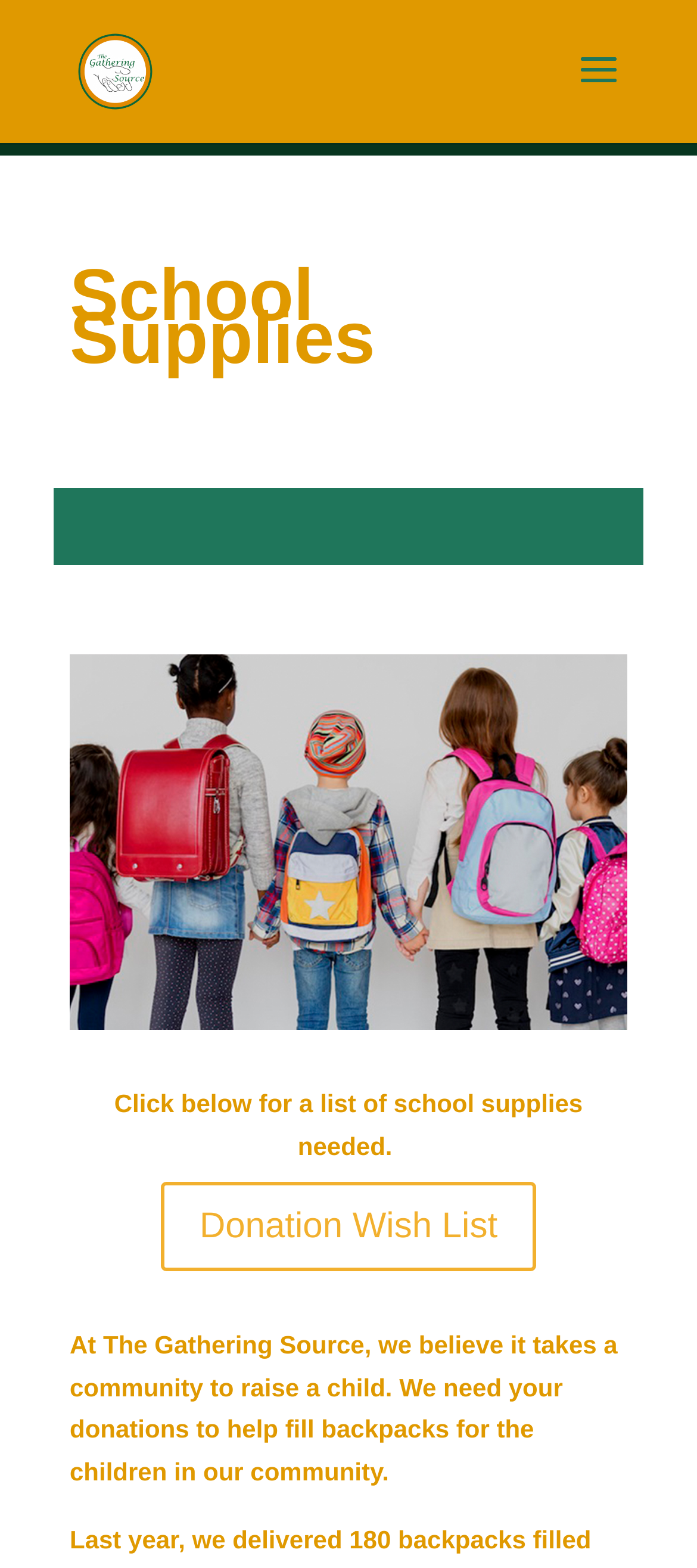What is the main topic of this webpage? Using the information from the screenshot, answer with a single word or phrase.

School Supplies